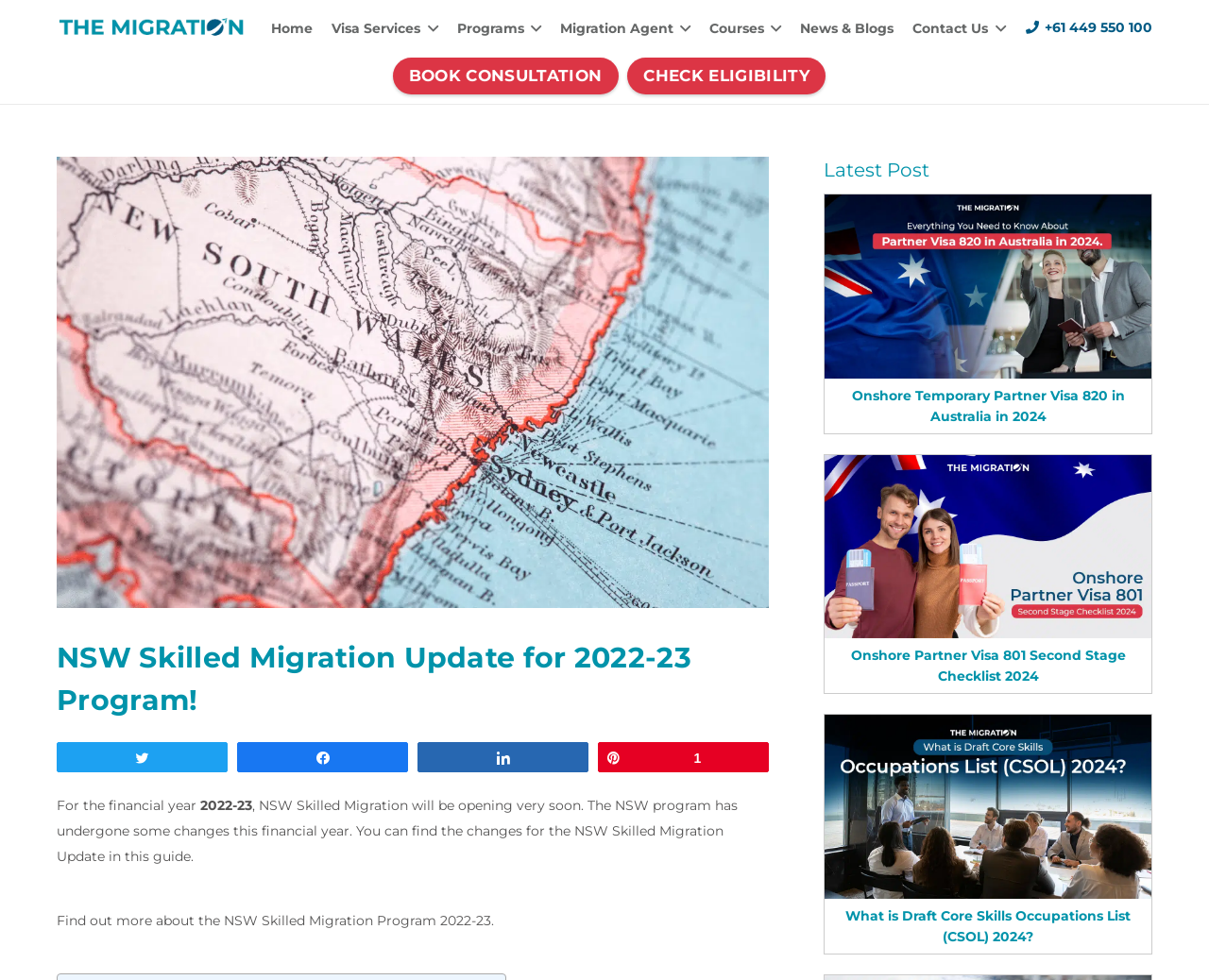Locate the bounding box coordinates for the element described below: "+61 449 550 100". The coordinates must be four float values between 0 and 1, formatted as [left, top, right, bottom].

[0.849, 0.019, 0.953, 0.037]